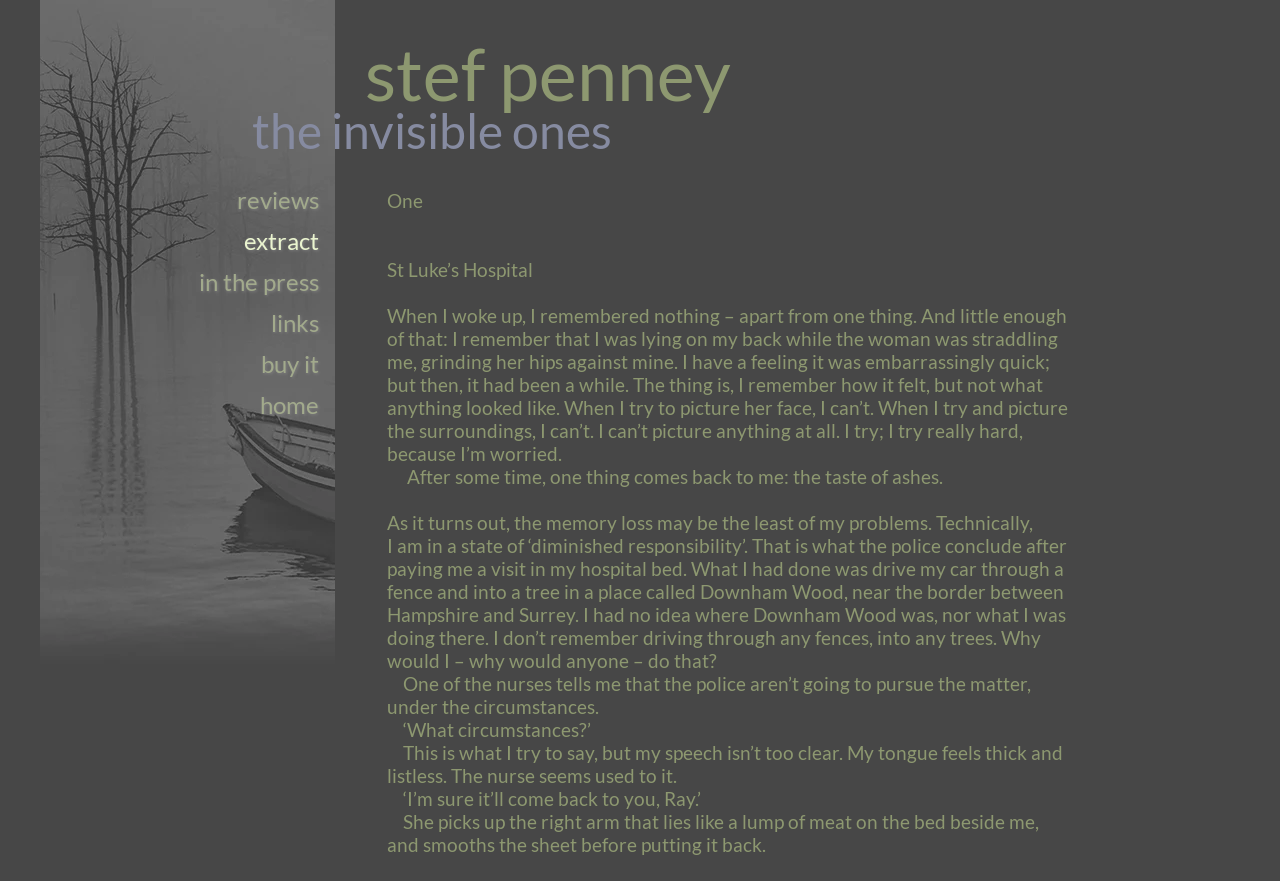Based on the provided description, "links", find the bounding box of the corresponding UI element in the screenshot.

[0.031, 0.346, 0.249, 0.389]